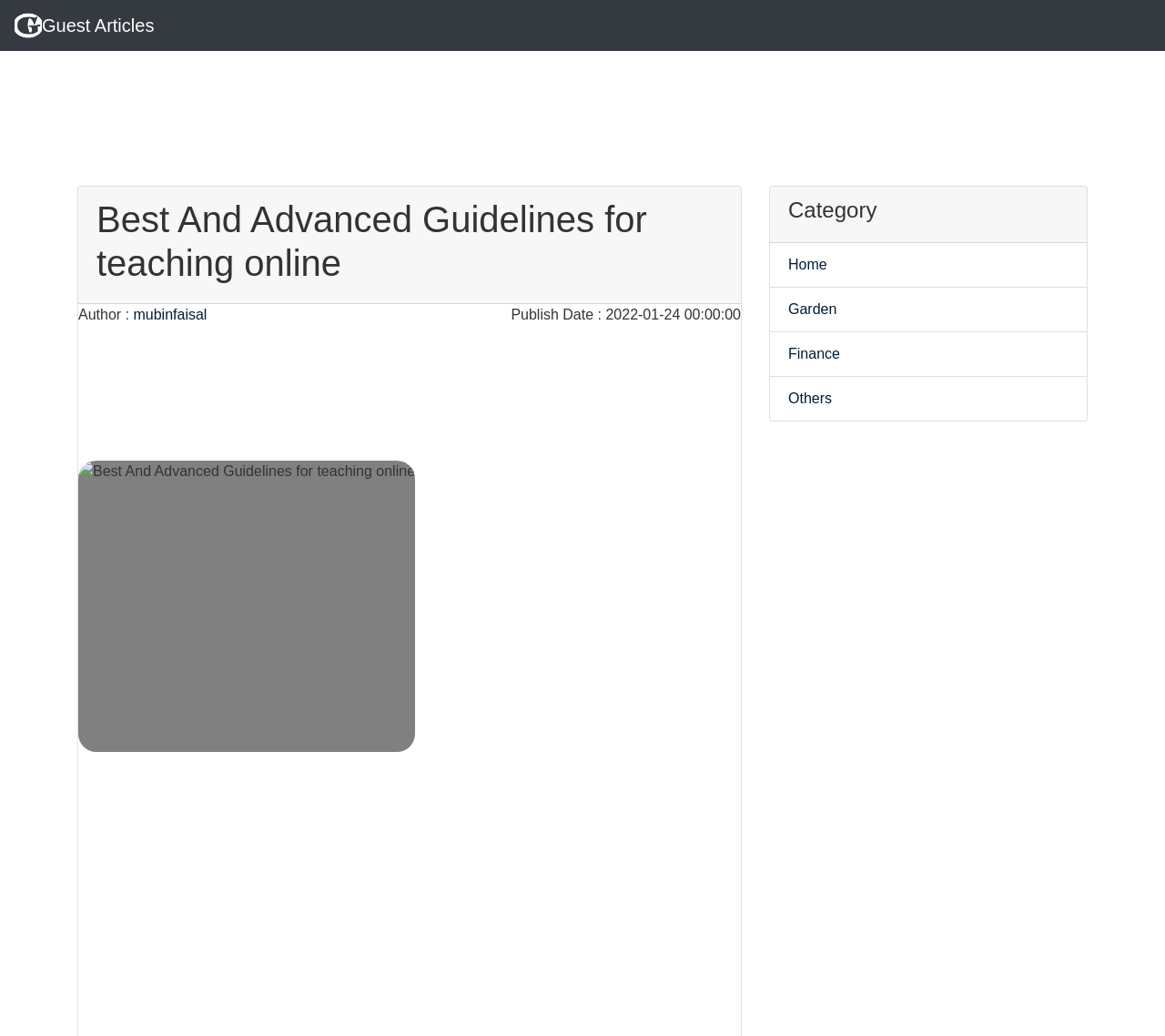How many categories are listed?
Use the screenshot to answer the question with a single word or phrase.

4